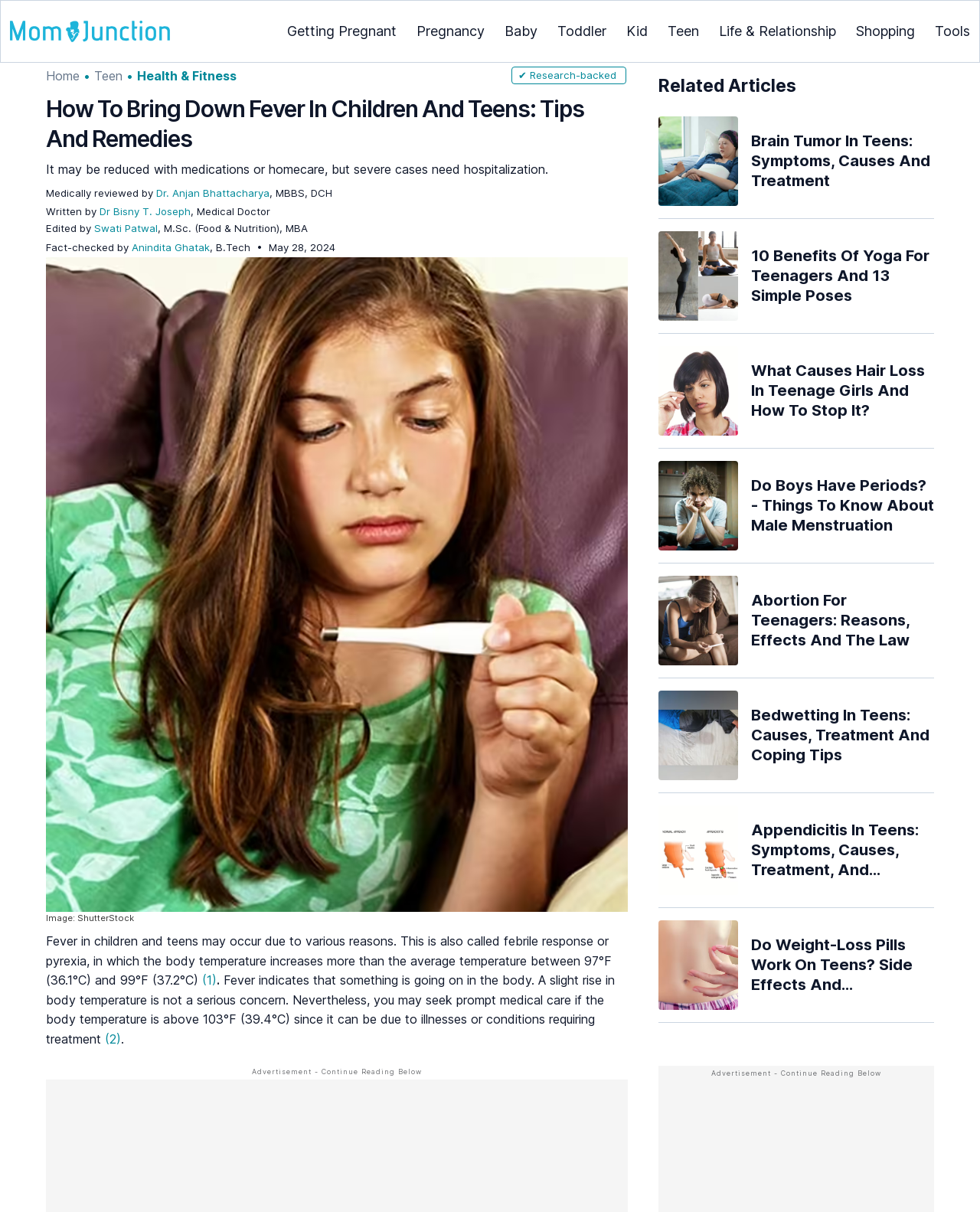Summarize the webpage comprehensively, mentioning all visible components.

This webpage is about reducing fever in children and teens, providing tips and remedies. At the top, there is a logo of MomJunction, a website that focuses on parenting and childcare. Below the logo, there are several links to different sections of the website, including "Getting Pregnant", "Pregnancy", "Baby", "Toddler", "Kid", "Teen", "Life & Relationship", "Shopping", and "Tools".

The main content of the webpage is divided into several sections. The first section has a heading that reads "How To Bring Down Fever In Children And Teens: Tips And Remedies". Below the heading, there is a brief summary of the article, which mentions that fever in children and teens can be reduced with medications or homecare, but severe cases require hospitalization.

The next section has a medically reviewed article that discusses the causes and management of fever in children and teens. The article is written by Dr. Bisny T. Joseph, a medical doctor, and edited by Swati Patwal, who has a background in food and nutrition. The article is fact-checked by Anindita Ghatak, a B.Tech graduate.

The article itself is divided into several paragraphs, with links to references throughout the text. There are also several images and a table that provide additional information. The article discusses the definition of fever, its causes, and how to bring down a fever in children and teens.

On the right side of the webpage, there is a section titled "Related Articles" that lists several articles related to teenagers' health, including brain tumors, yoga benefits, hair loss, male menstruation, abortion, bedwetting, appendicitis, and weight-loss pills. Each article has a brief summary and an accompanying image.